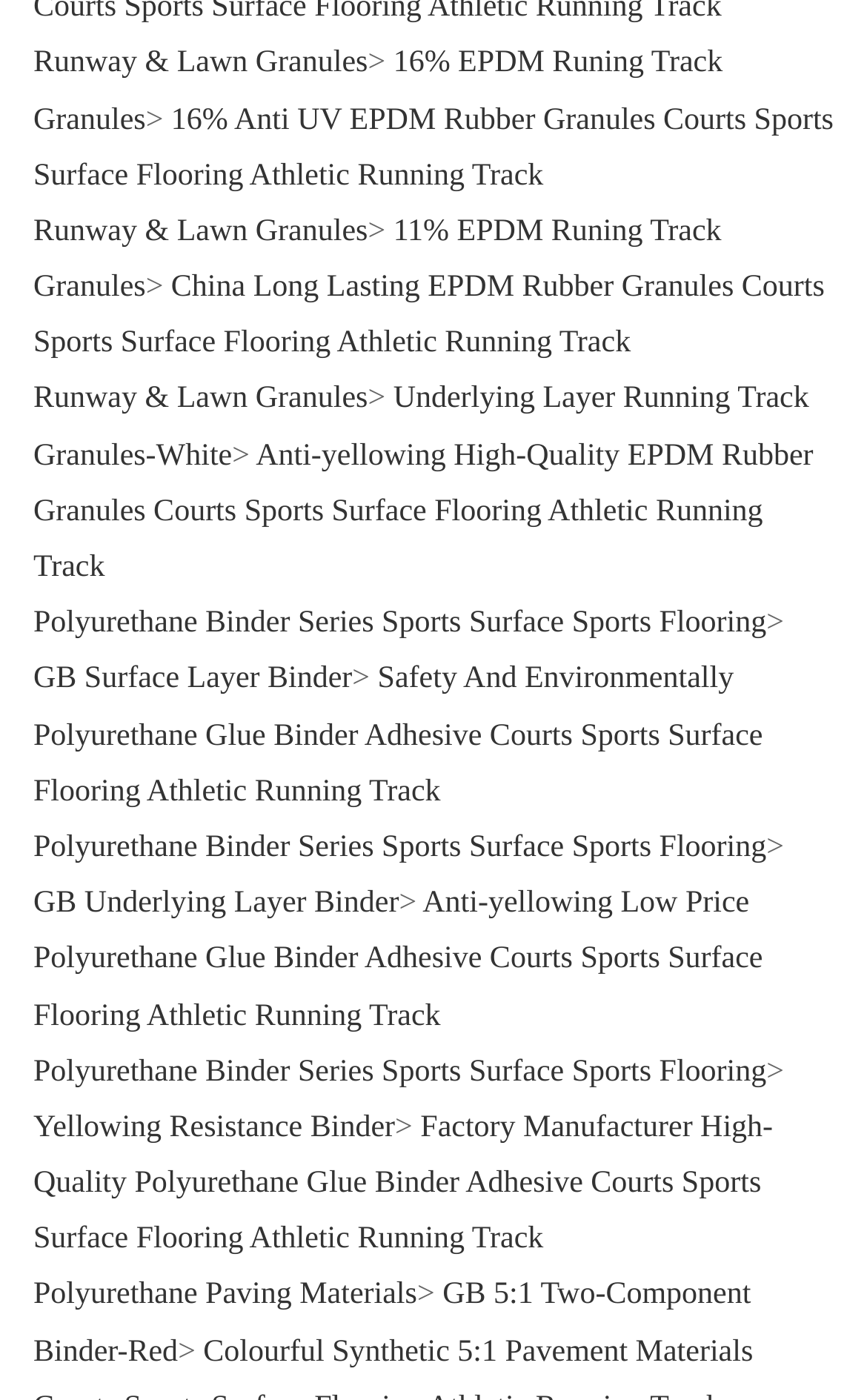Provide a one-word or brief phrase answer to the question:
How many types of EPDM rubber granules are available?

4